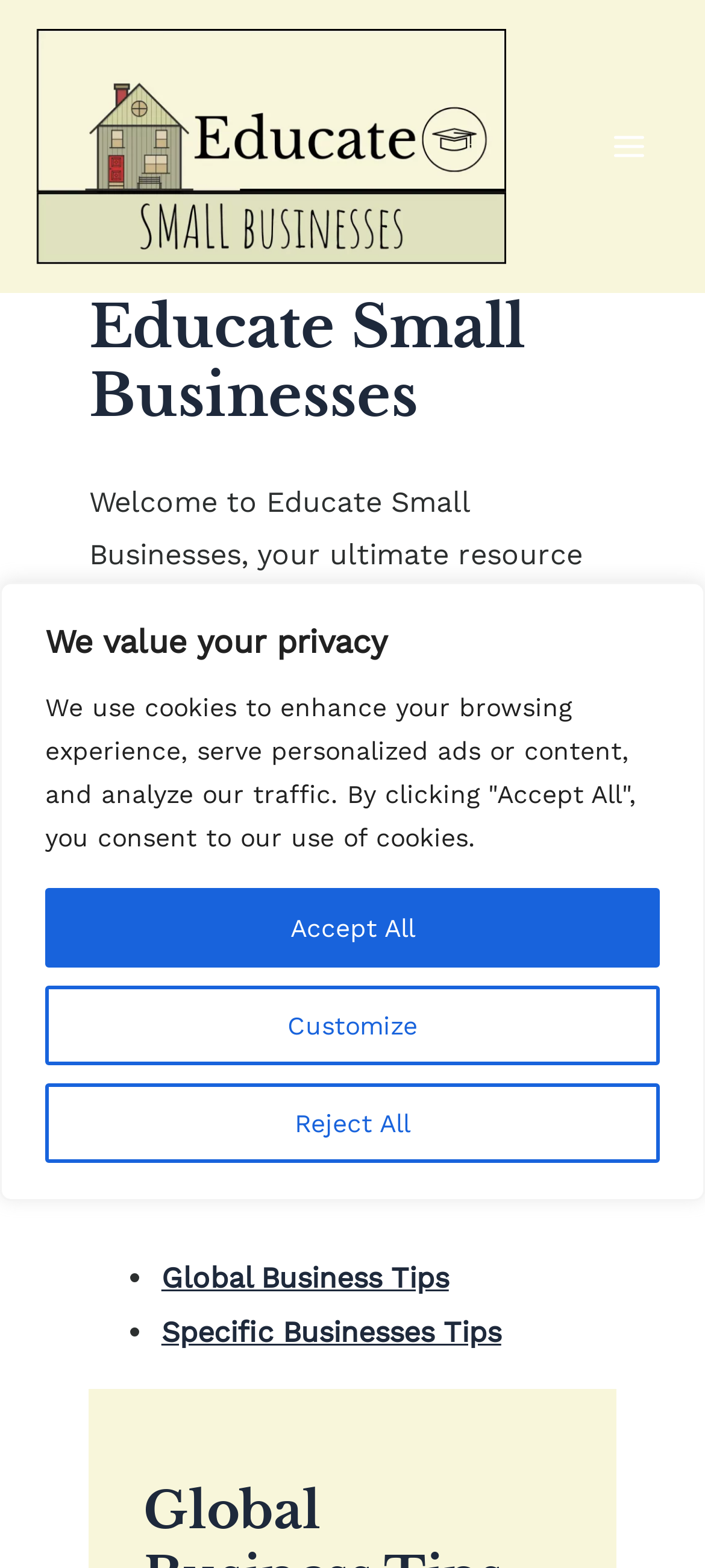Identify the coordinates of the bounding box for the element that must be clicked to accomplish the instruction: "click the banner logo".

[0.051, 0.018, 0.718, 0.168]